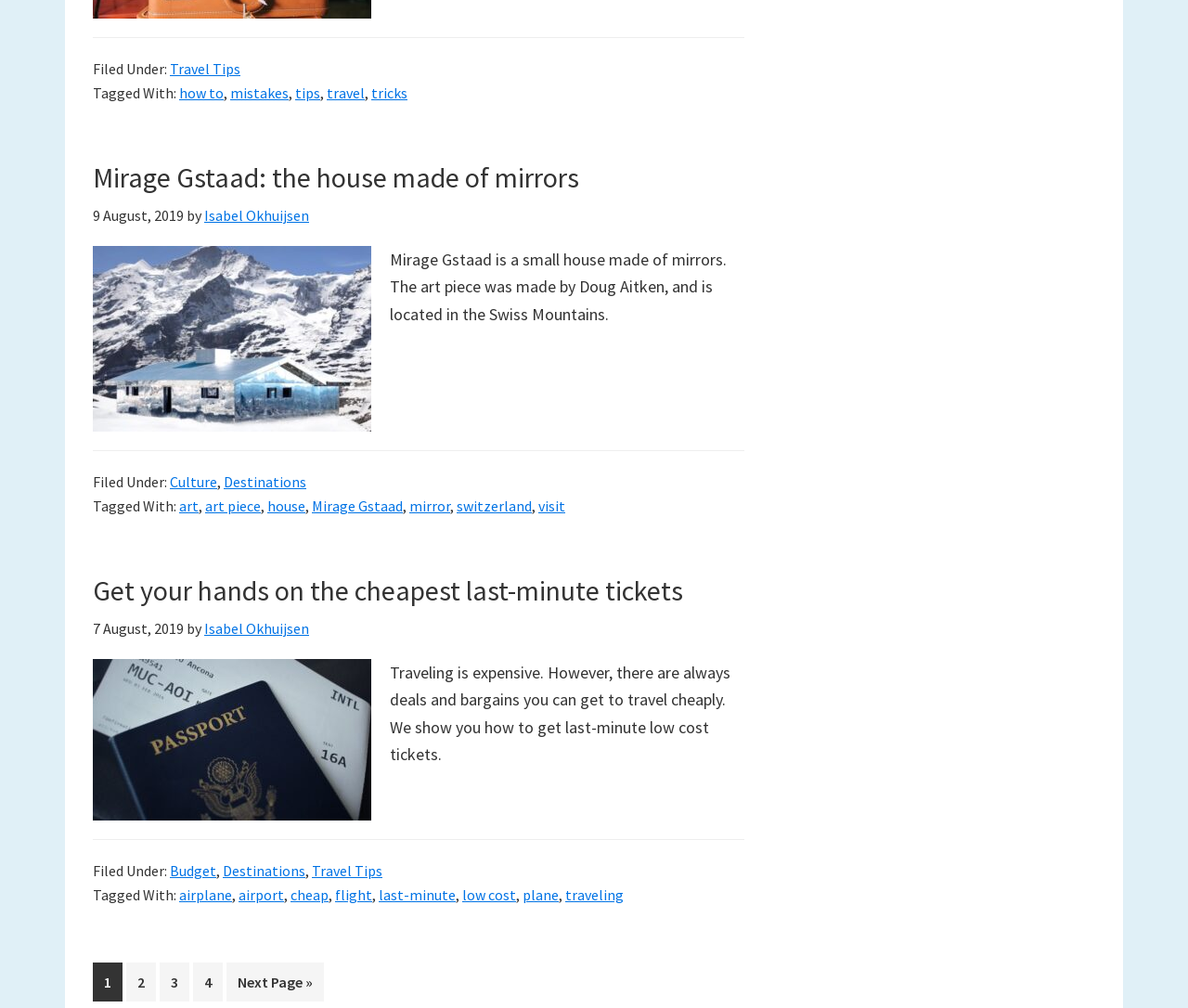Please identify the bounding box coordinates of the clickable region that I should interact with to perform the following instruction: "go to page 2". The coordinates should be expressed as four float numbers between 0 and 1, i.e., [left, top, right, bottom].

[0.106, 0.955, 0.131, 0.994]